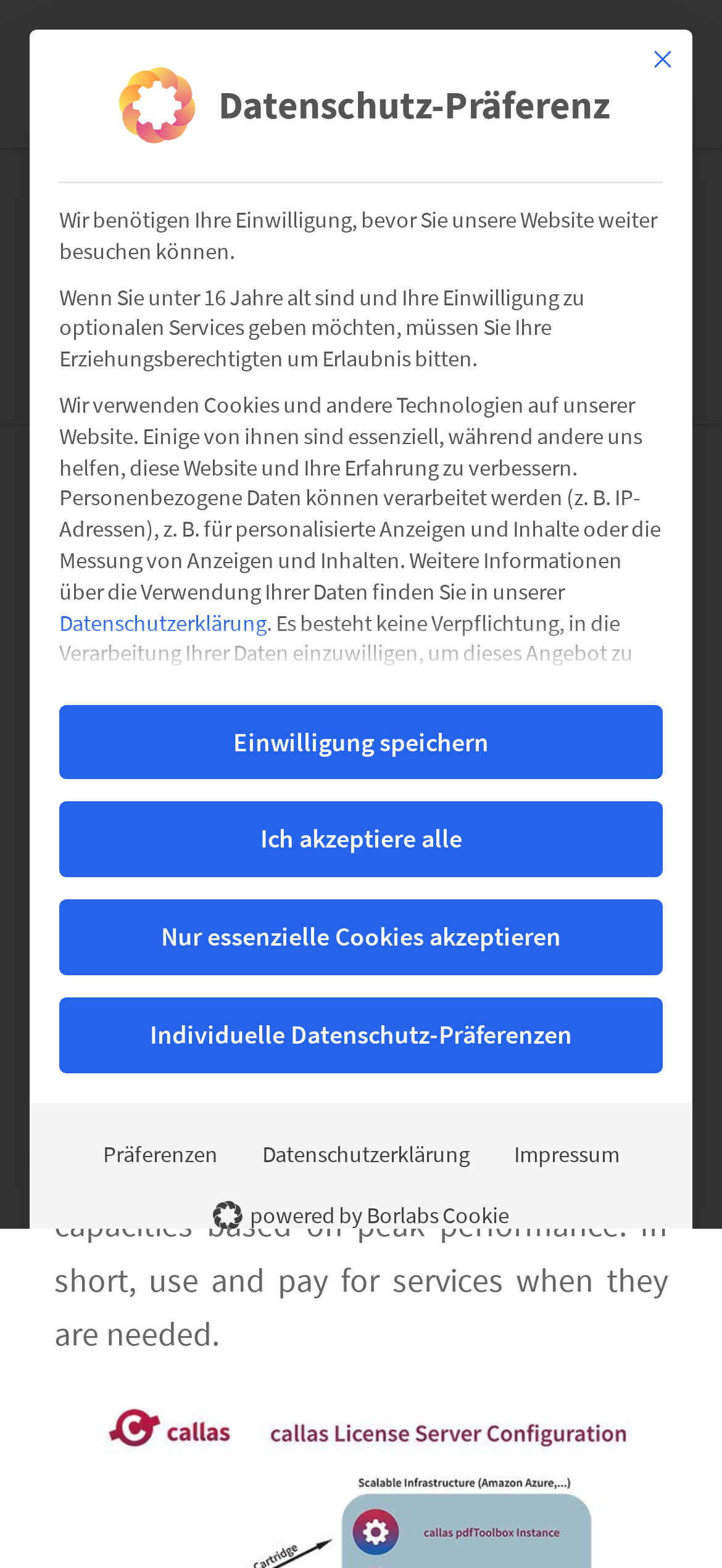Please examine the image and answer the question with a detailed explanation:
How many buttons are there in the Datenschutz-Präferenz dialog?

The Datenschutz-Präferenz dialog contains 7 buttons: Schließen, Einwilligung speichern, Ich akzeptiere alle, Nur essenzielle Cookies akzeptieren, Individuelle Datenschutz-Präferenzen, Einstellungen, and Präferenzen.